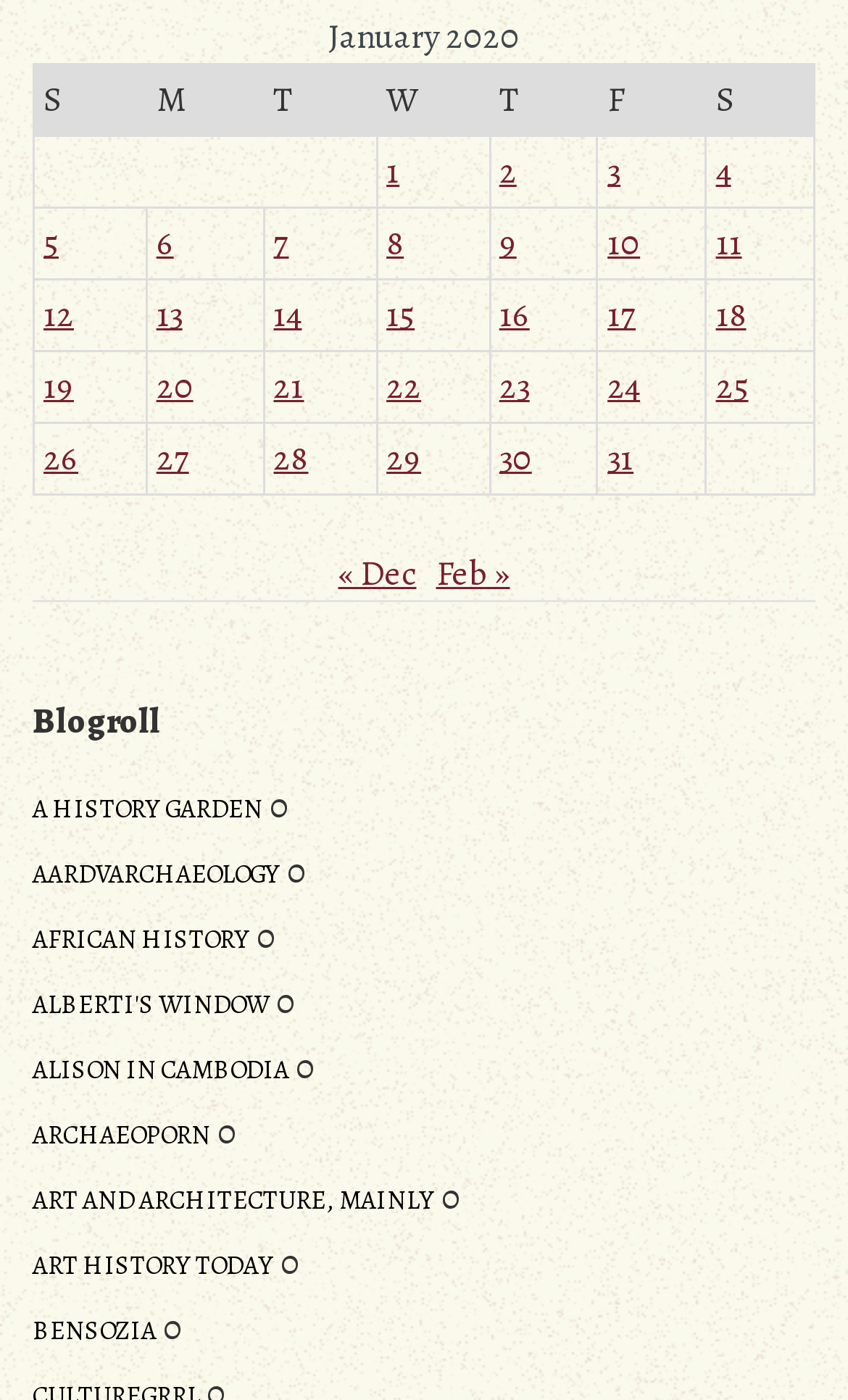Find the bounding box coordinates of the area that needs to be clicked in order to achieve the following instruction: "View posts published on January 4, 2020". The coordinates should be specified as four float numbers between 0 and 1, i.e., [left, top, right, bottom].

[0.844, 0.106, 0.862, 0.14]